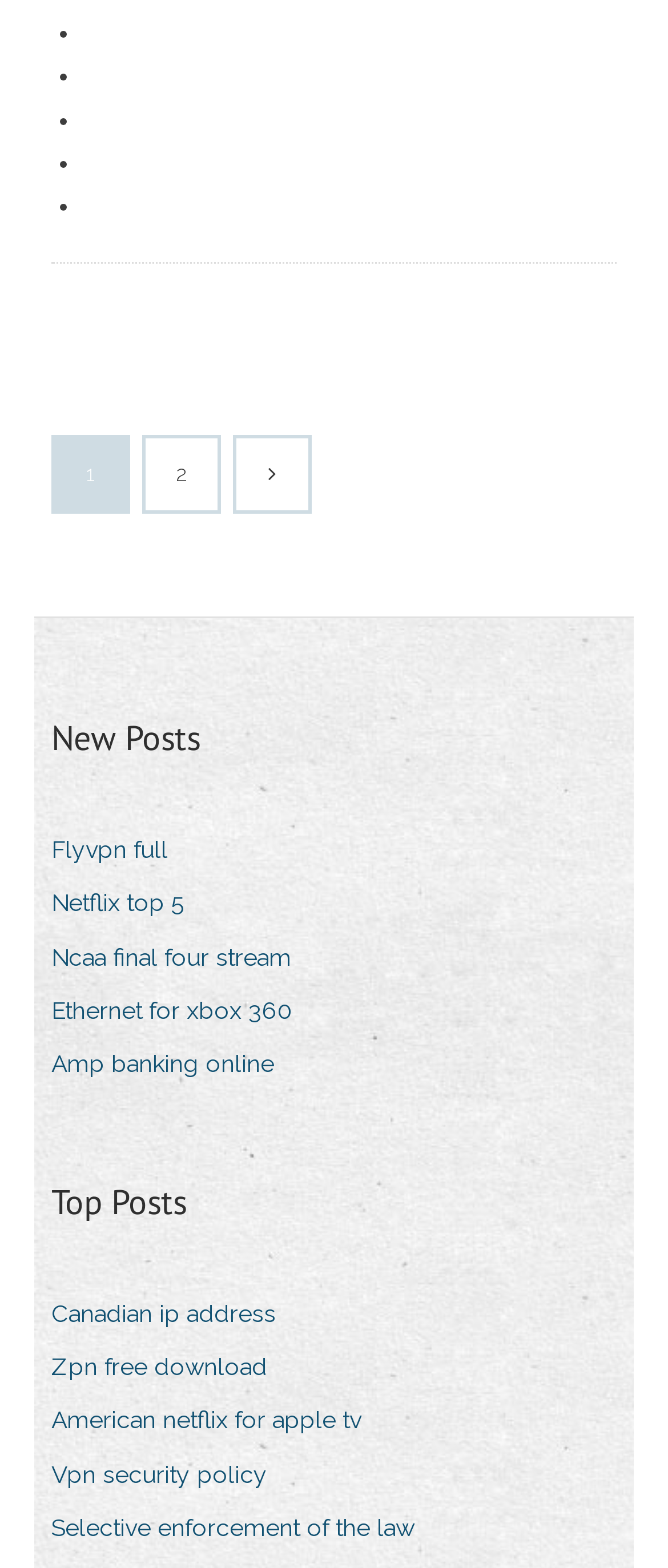What is the title of the second section?
Please provide a single word or phrase as your answer based on the screenshot.

Top Posts